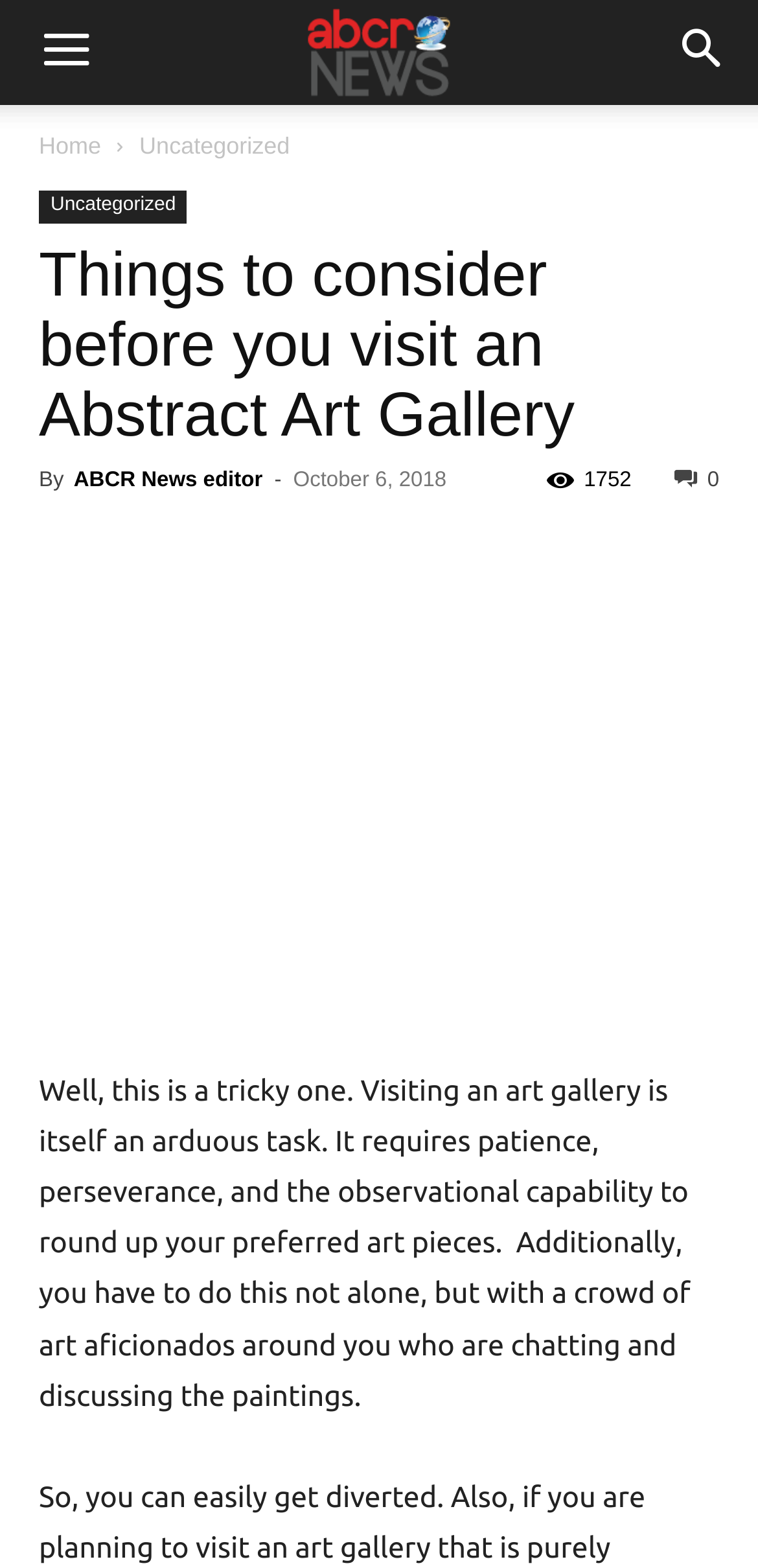Give a one-word or phrase response to the following question: What type of gallery is being discussed?

Abstract Art Gallery